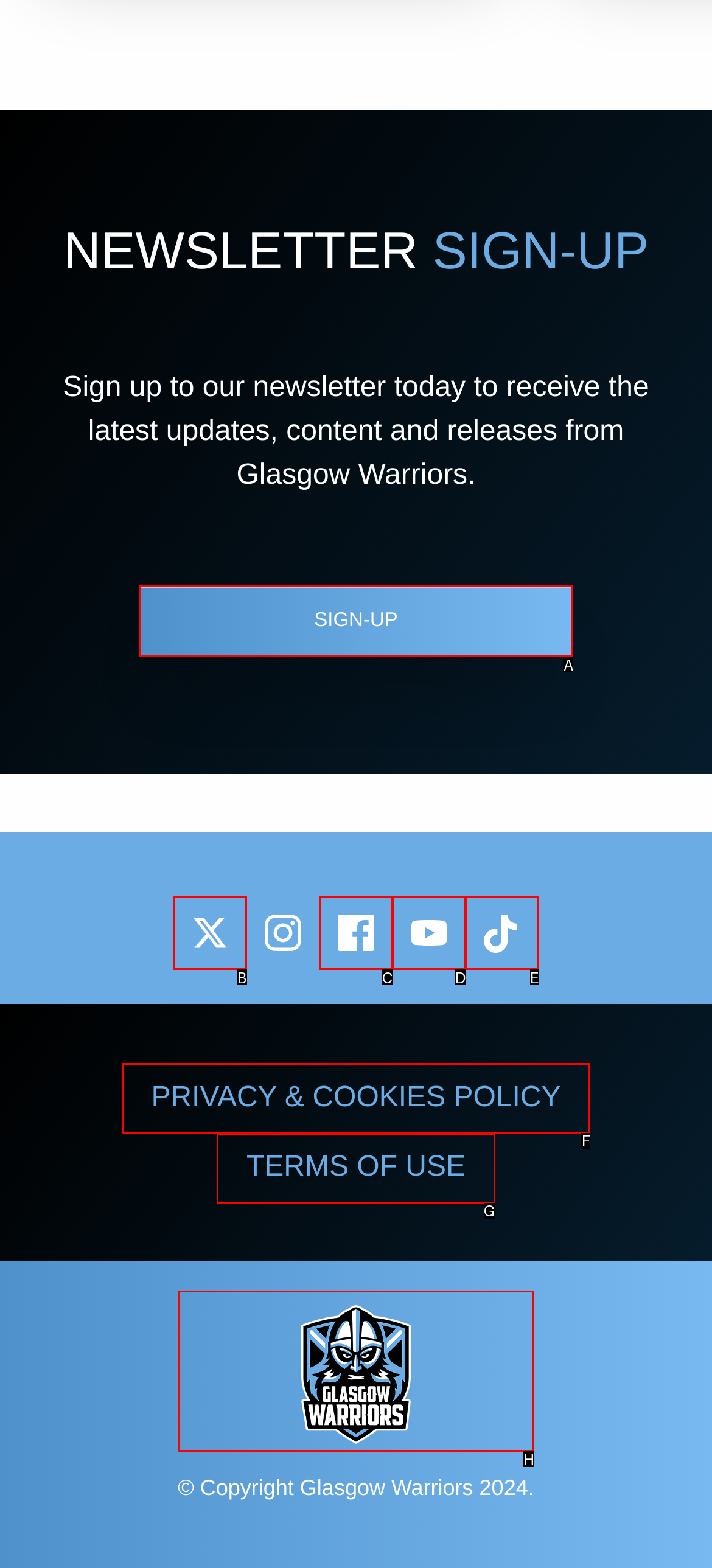Tell me which one HTML element I should click to complete the following instruction: Sign up to the newsletter
Answer with the option's letter from the given choices directly.

A